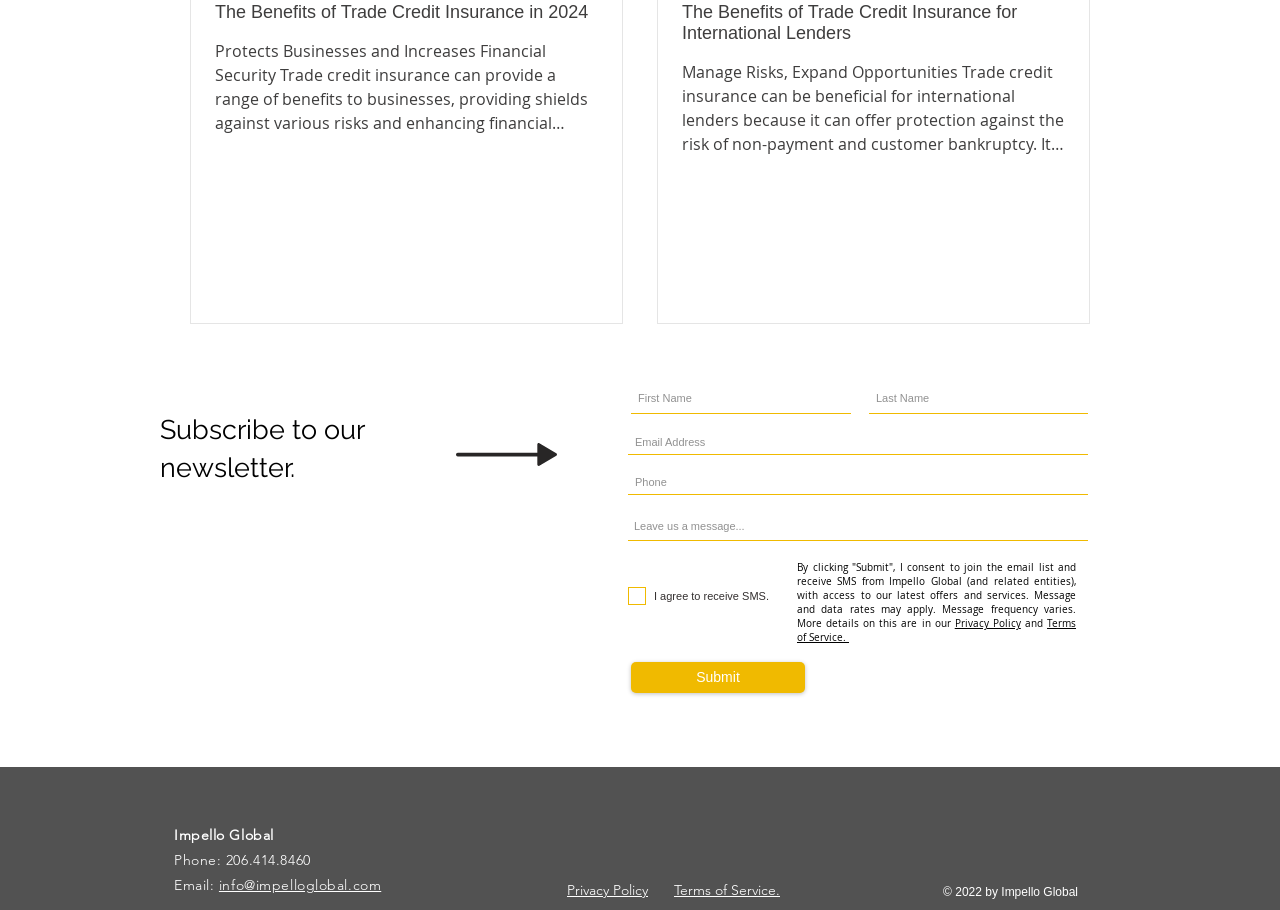Could you specify the bounding box coordinates for the clickable section to complete the following instruction: "Go to Cambodia Trains homepage"?

None